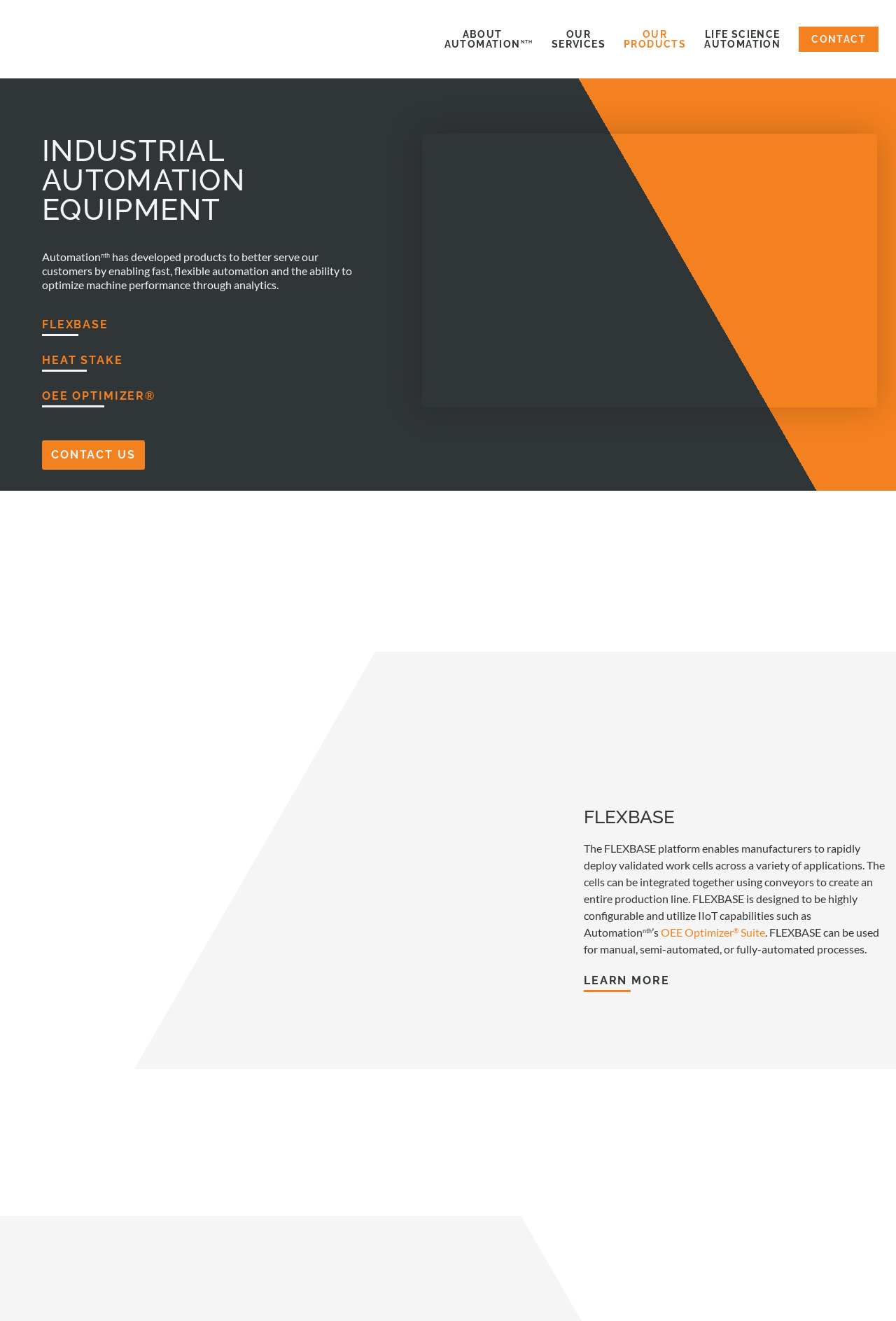Can you specify the bounding box coordinates for the region that should be clicked to fulfill this instruction: "Learn more about FLEXBASE".

[0.652, 0.738, 0.747, 0.751]